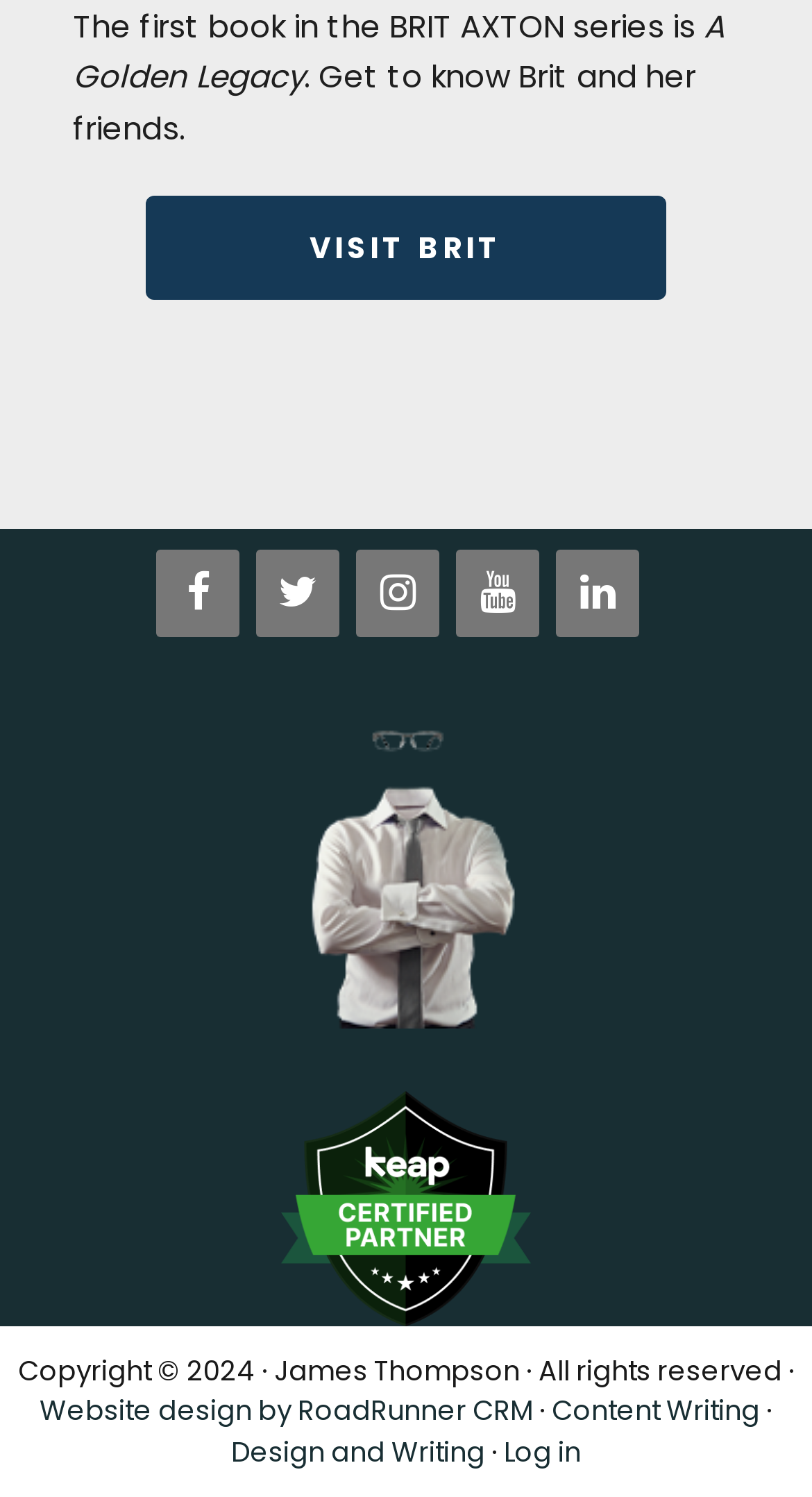Locate the bounding box coordinates of the clickable part needed for the task: "Check the website design credits".

[0.049, 0.929, 0.656, 0.956]